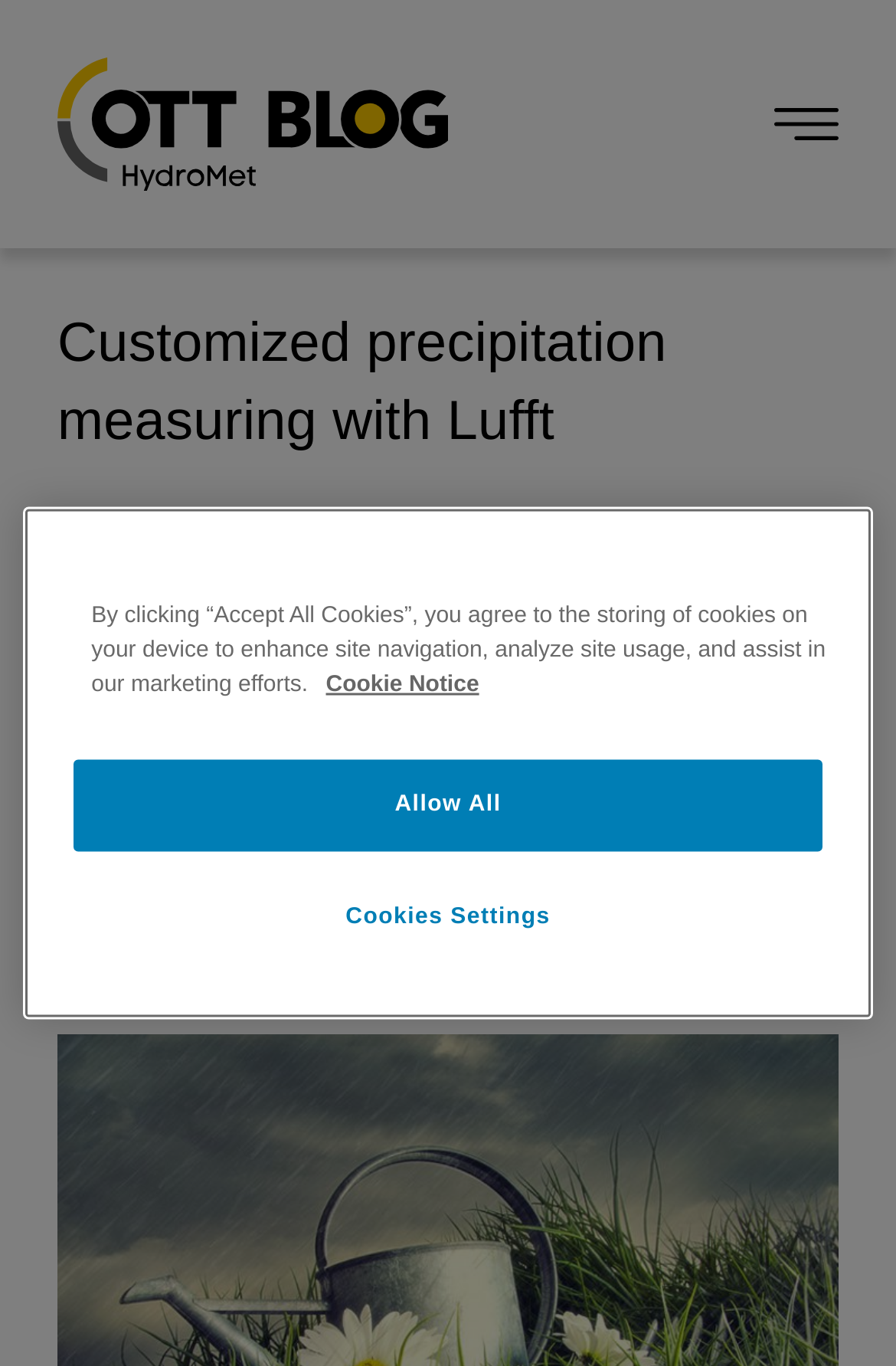Calculate the bounding box coordinates for the UI element based on the following description: "Cookie Notice". Ensure the coordinates are four float numbers between 0 and 1, i.e., [left, top, right, bottom].

[0.364, 0.492, 0.535, 0.511]